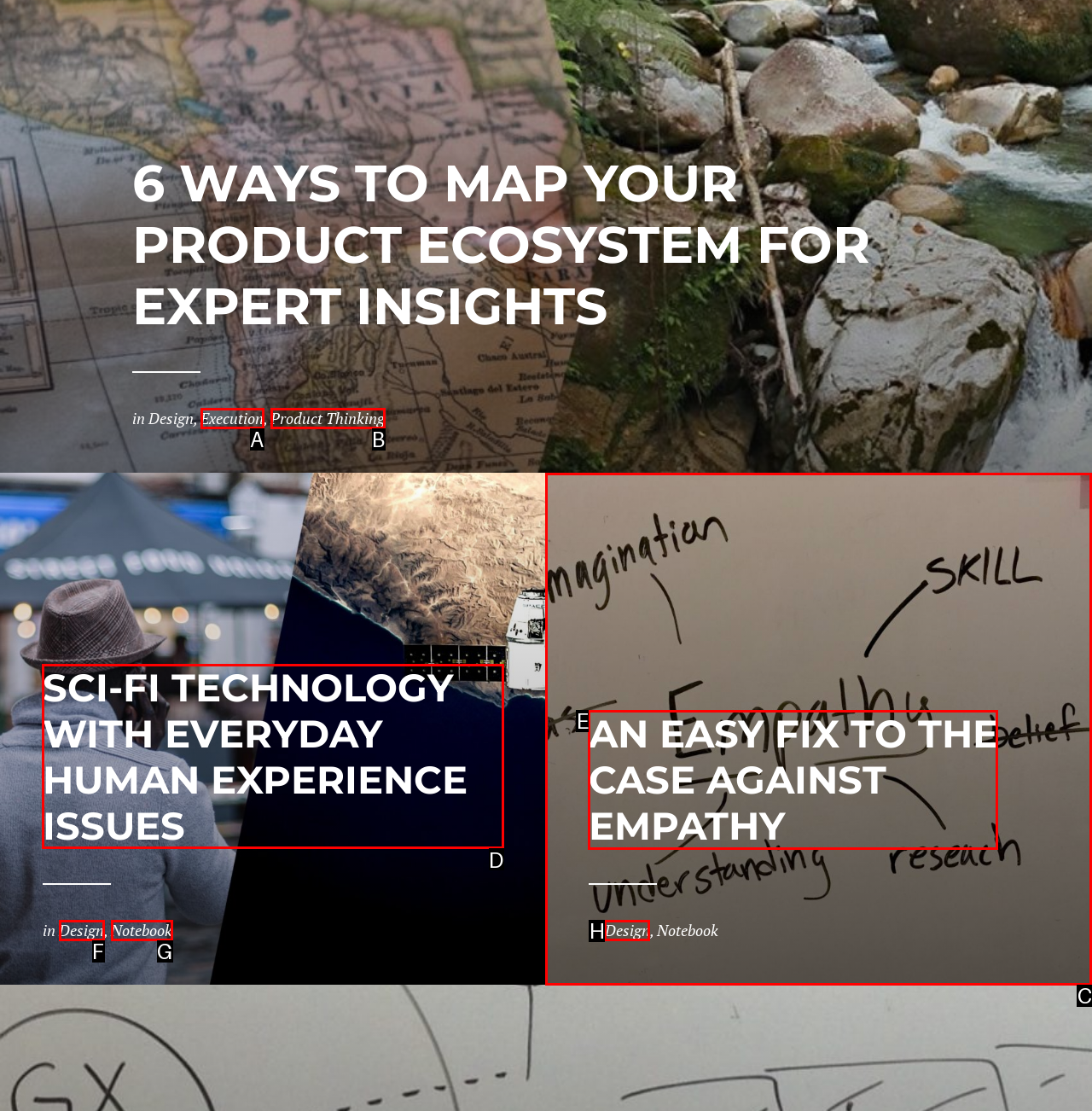Provide the letter of the HTML element that you need to click on to perform the task: explore the article about sci-fi technology.
Answer with the letter corresponding to the correct option.

D